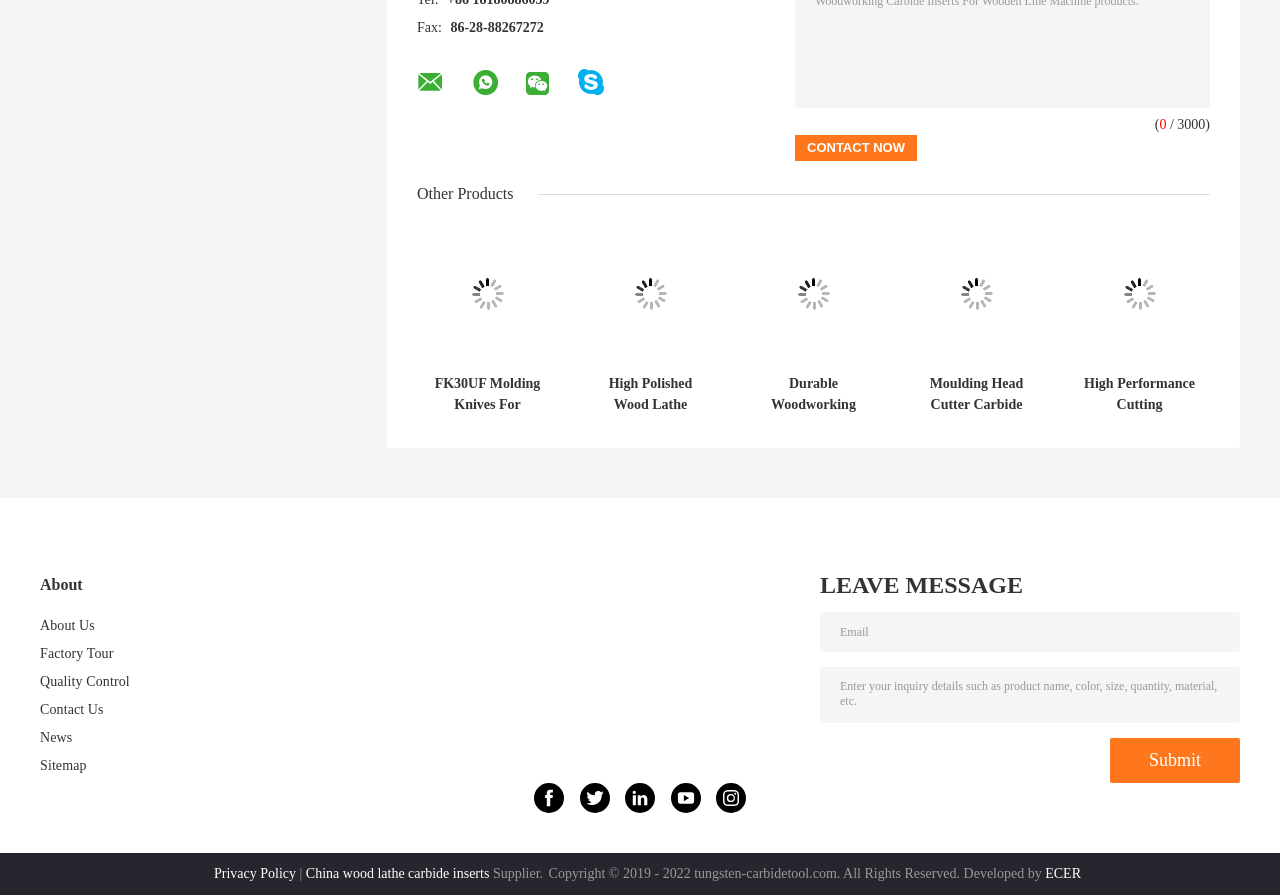What is the fax number of the company?
Using the image as a reference, deliver a detailed and thorough answer to the question.

The fax number can be found at the top of the webpage, next to the 'Fax:' label.